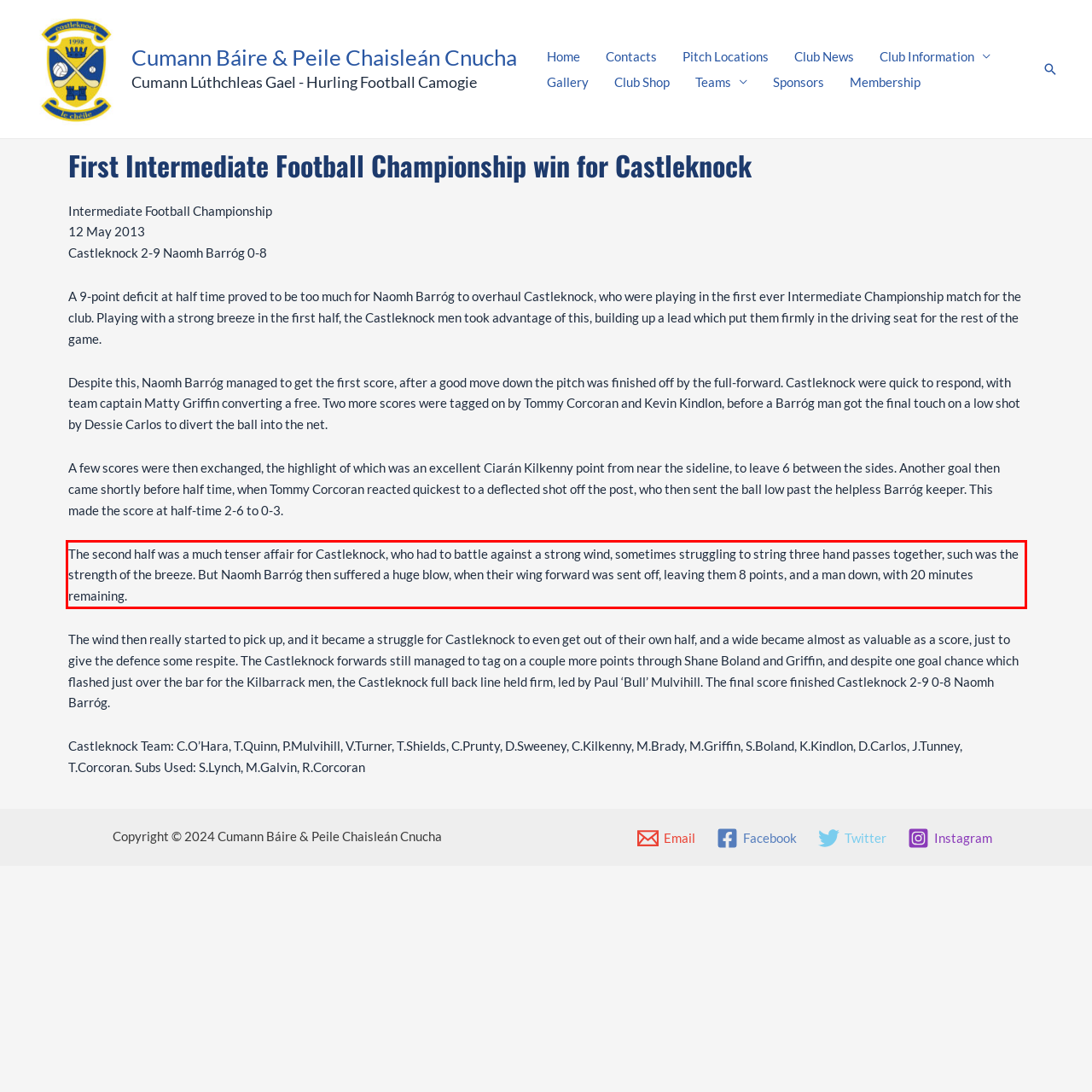Using the provided webpage screenshot, identify and read the text within the red rectangle bounding box.

The second half was a much tenser affair for Castleknock, who had to battle against a strong wind, sometimes struggling to string three hand passes together, such was the strength of the breeze. But Naomh Barróg then suffered a huge blow, when their wing forward was sent off, leaving them 8 points, and a man down, with 20 minutes remaining.